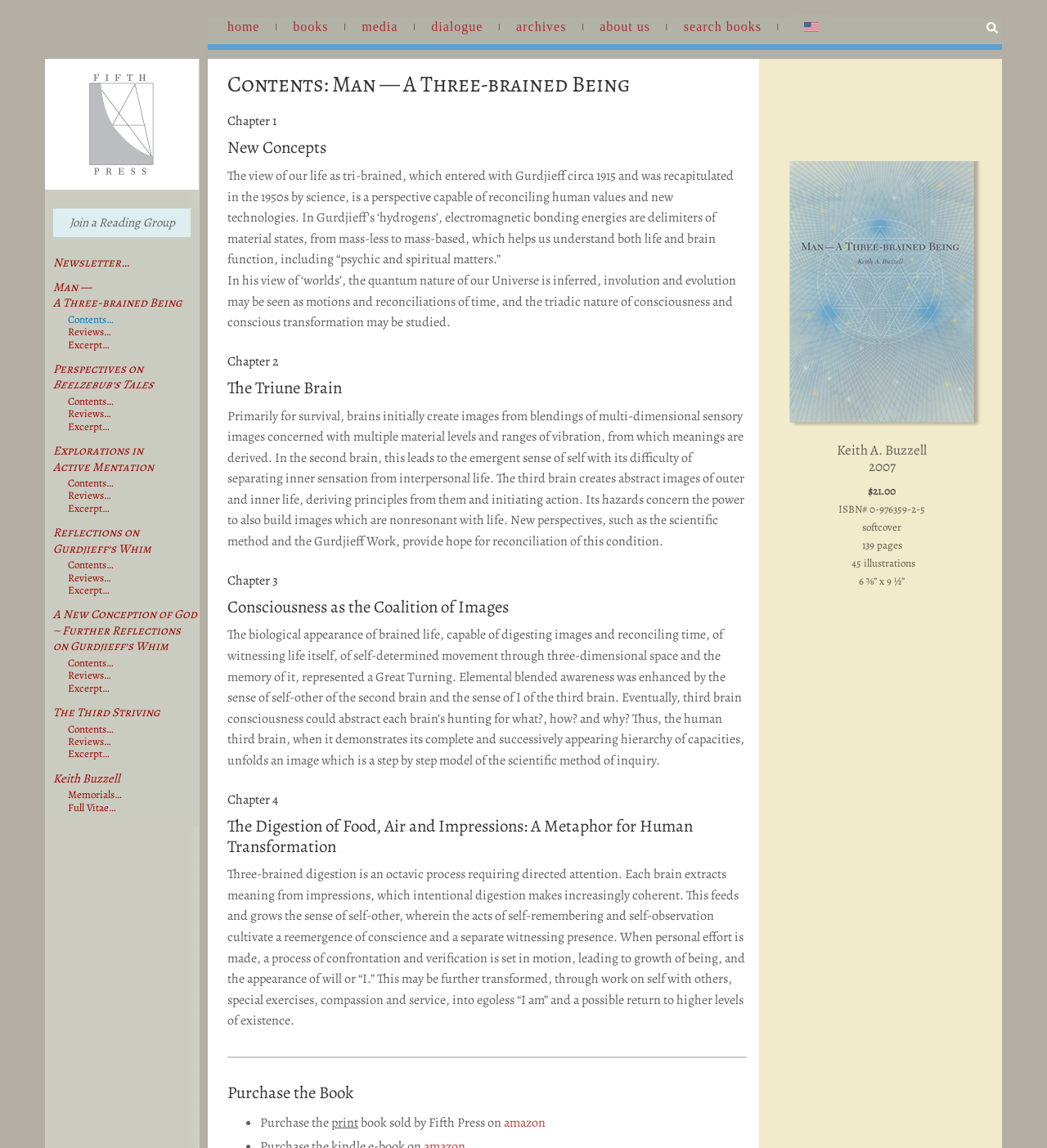How many pages are in the book?
Provide a detailed answer to the question, using the image to inform your response.

I found the number of pages in the section that describes the book, where it says '139 pages' next to the publication year and price.